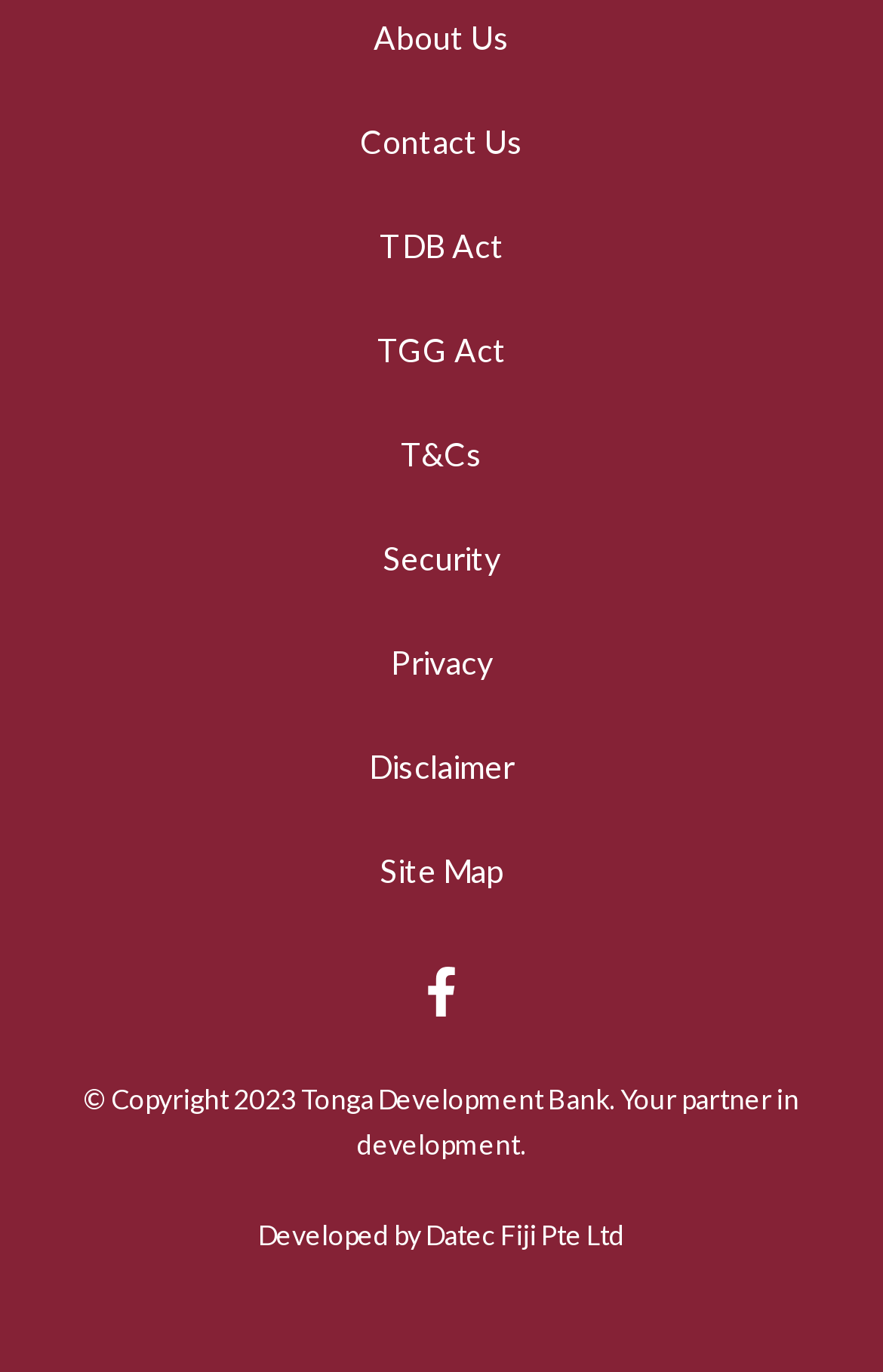Please specify the bounding box coordinates for the clickable region that will help you carry out the instruction: "Learn about TDB Act".

[0.408, 0.143, 0.592, 0.216]